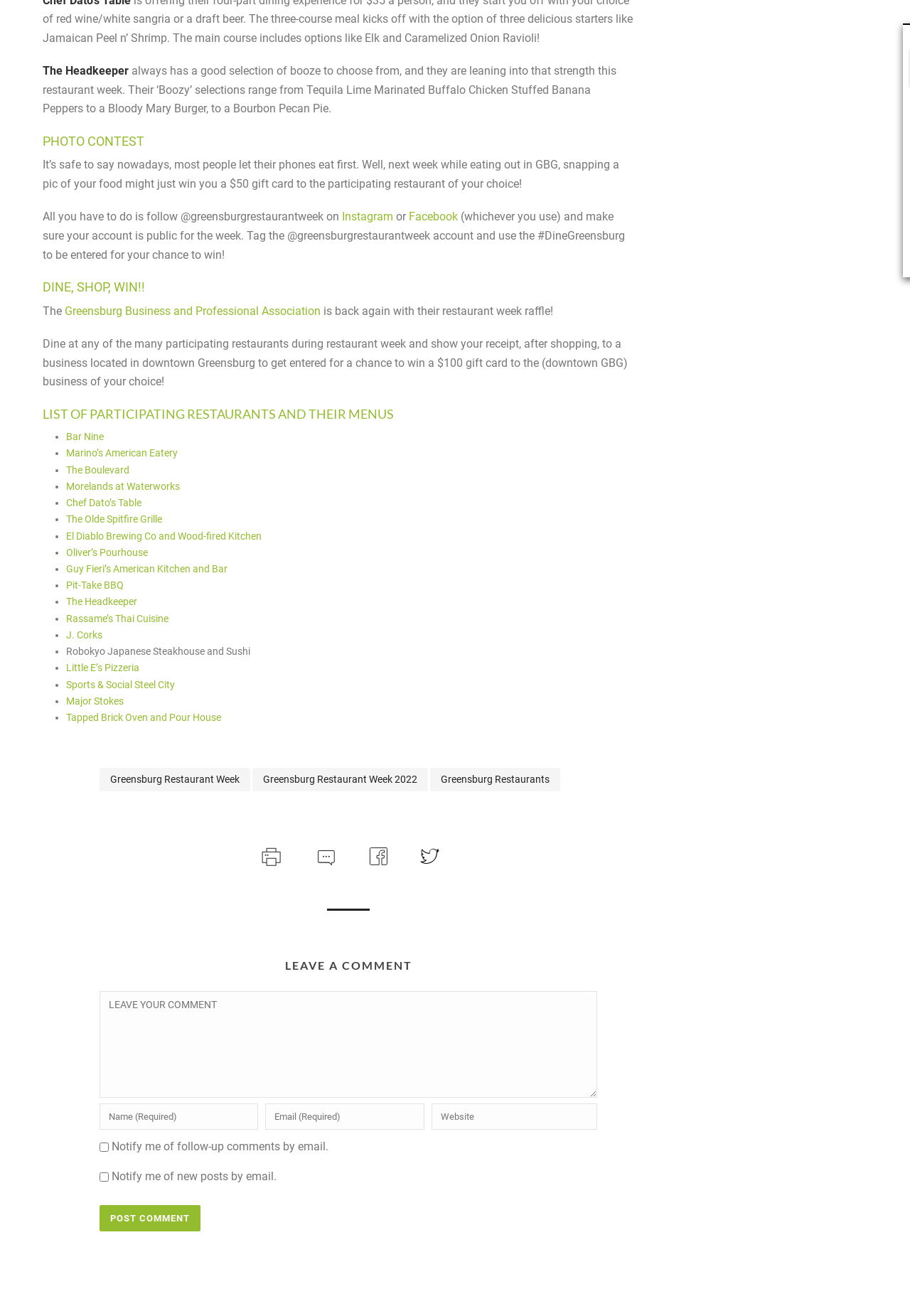Locate the bounding box coordinates of the clickable area to execute the instruction: "Click on the PHOTO CONTEST link". Provide the coordinates as four float numbers between 0 and 1, represented as [left, top, right, bottom].

[0.047, 0.102, 0.159, 0.113]